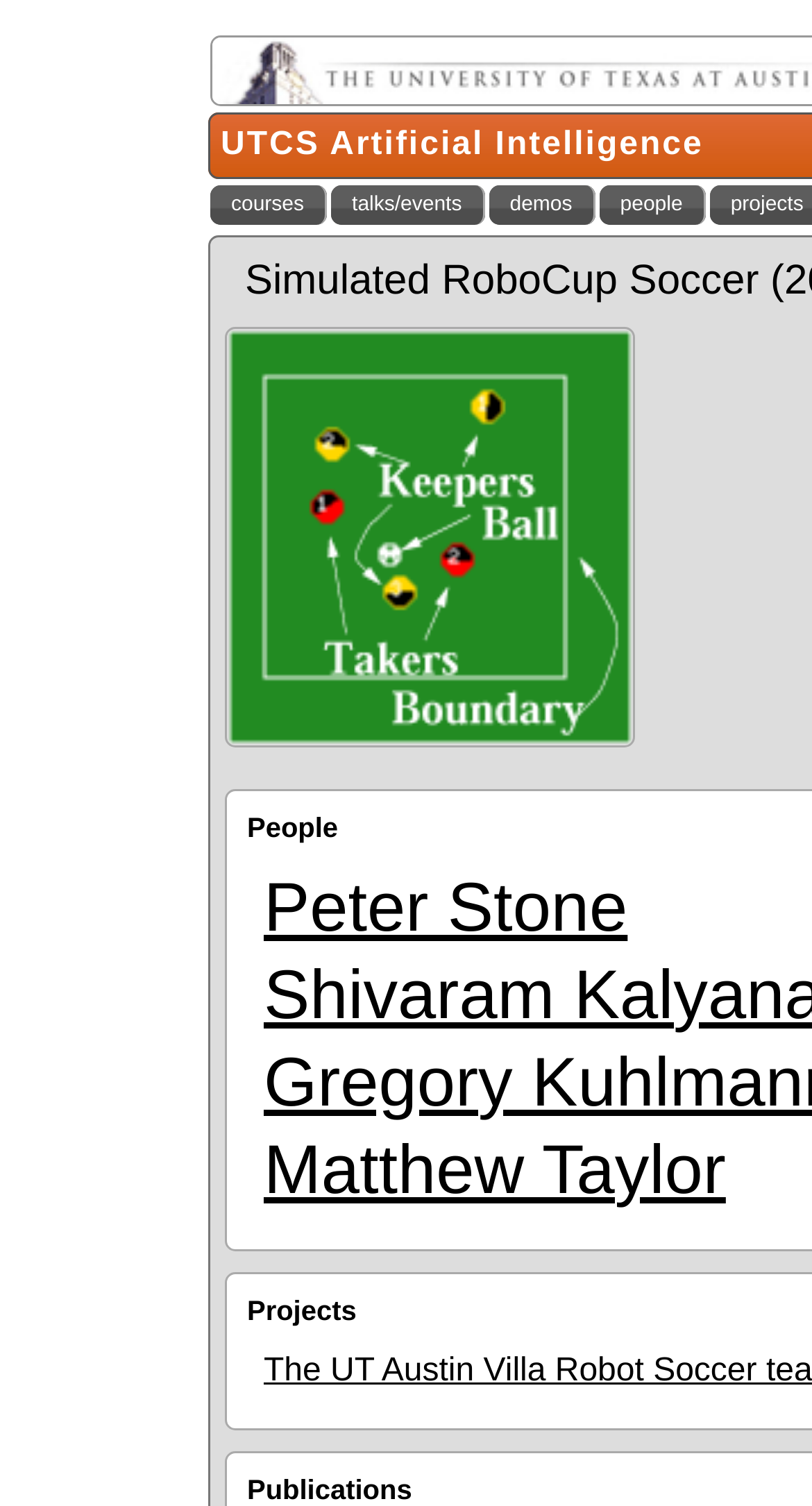Given the description UTCS Artificial Intelligence, predict the bounding box coordinates of the UI element. Ensure the coordinates are in the format (top-left x, top-left y, bottom-right x, bottom-right y) and all values are between 0 and 1.

[0.272, 0.084, 0.866, 0.107]